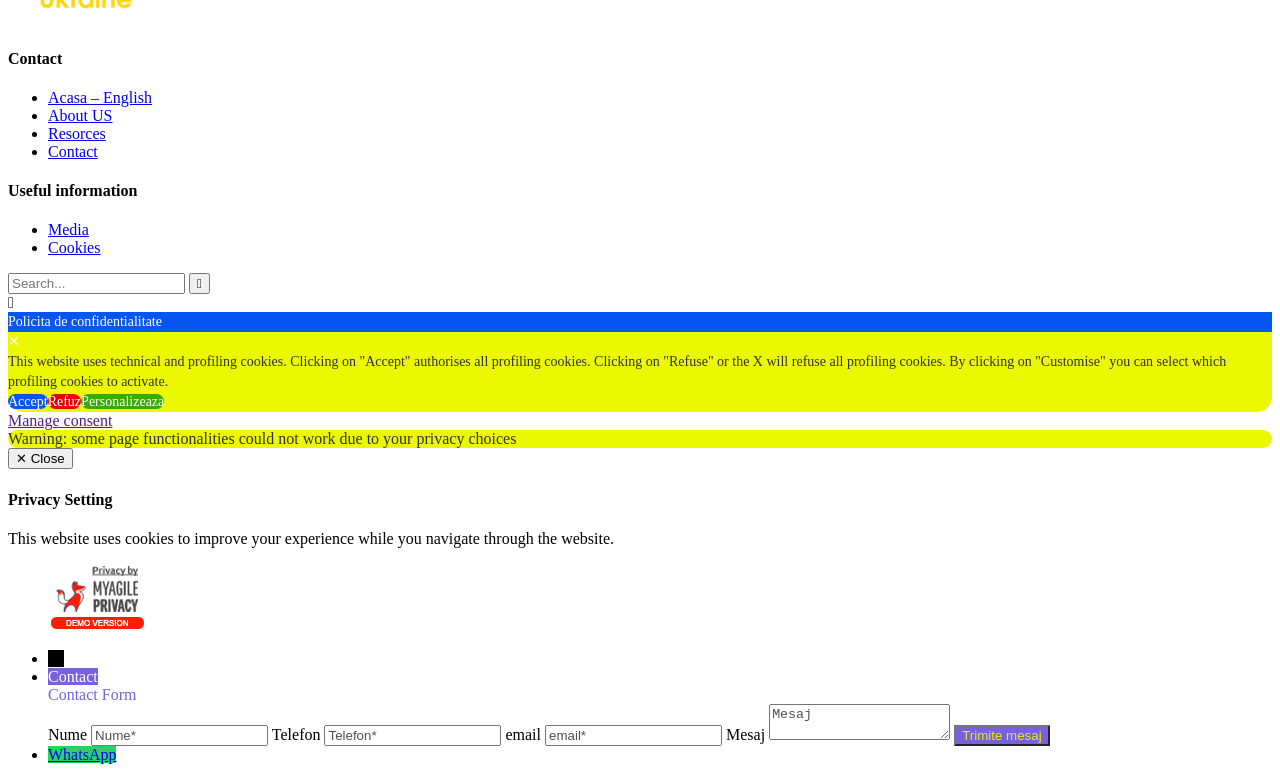Determine the bounding box coordinates for the clickable element to execute this instruction: "Fill in your name". Provide the coordinates as four float numbers between 0 and 1, i.e., [left, top, right, bottom].

[0.071, 0.929, 0.209, 0.956]